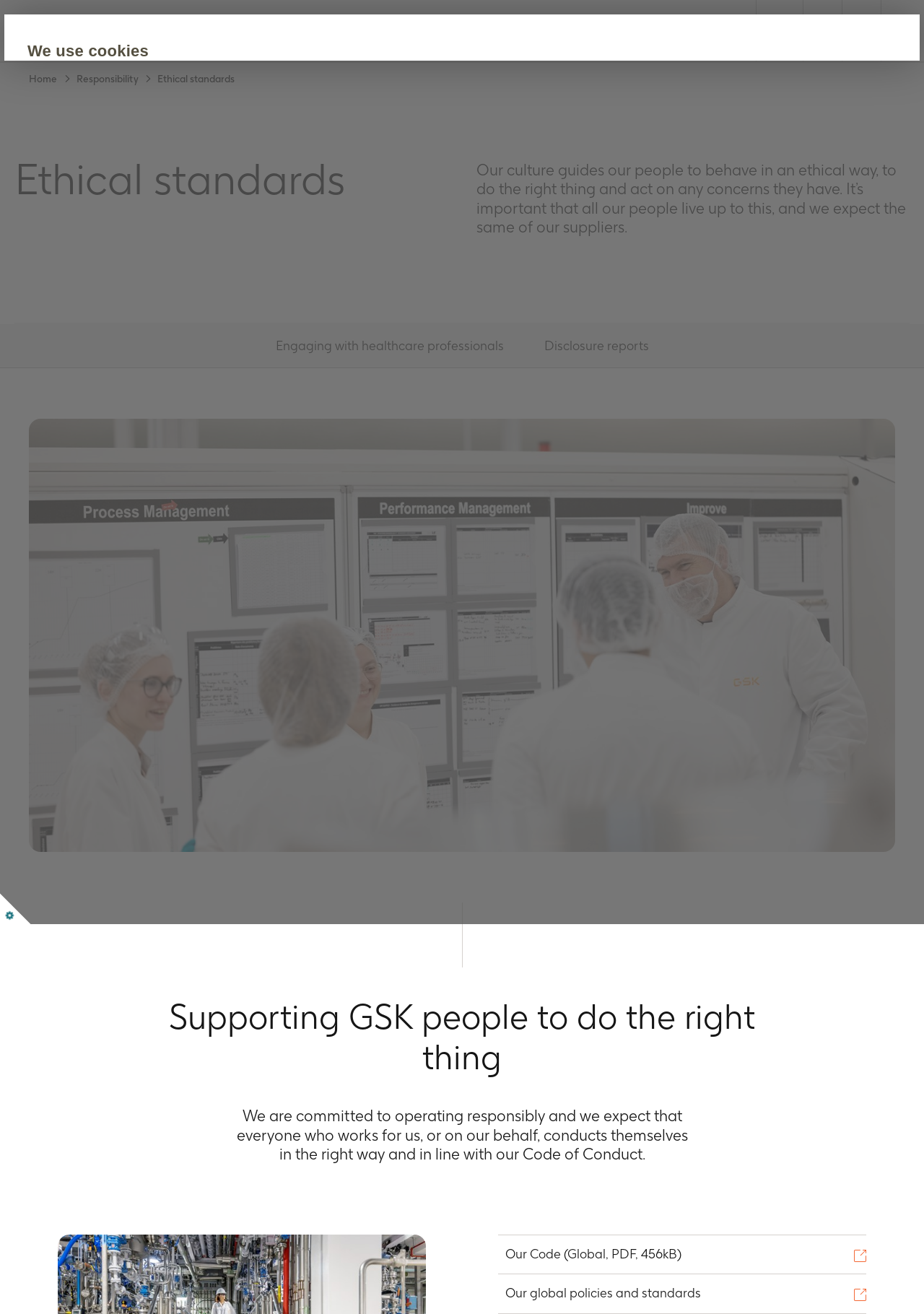What is the purpose of performance cookies?
Ensure your answer is thorough and detailed.

According to the webpage, performance cookies are used to enable the website to provide enhanced functionality and personalization, such as helping to measure how many visitors come to the website, what sites the website visitors come from, and how often certain pages on the website are viewed. This information is provided in the details section of the cookie policy.